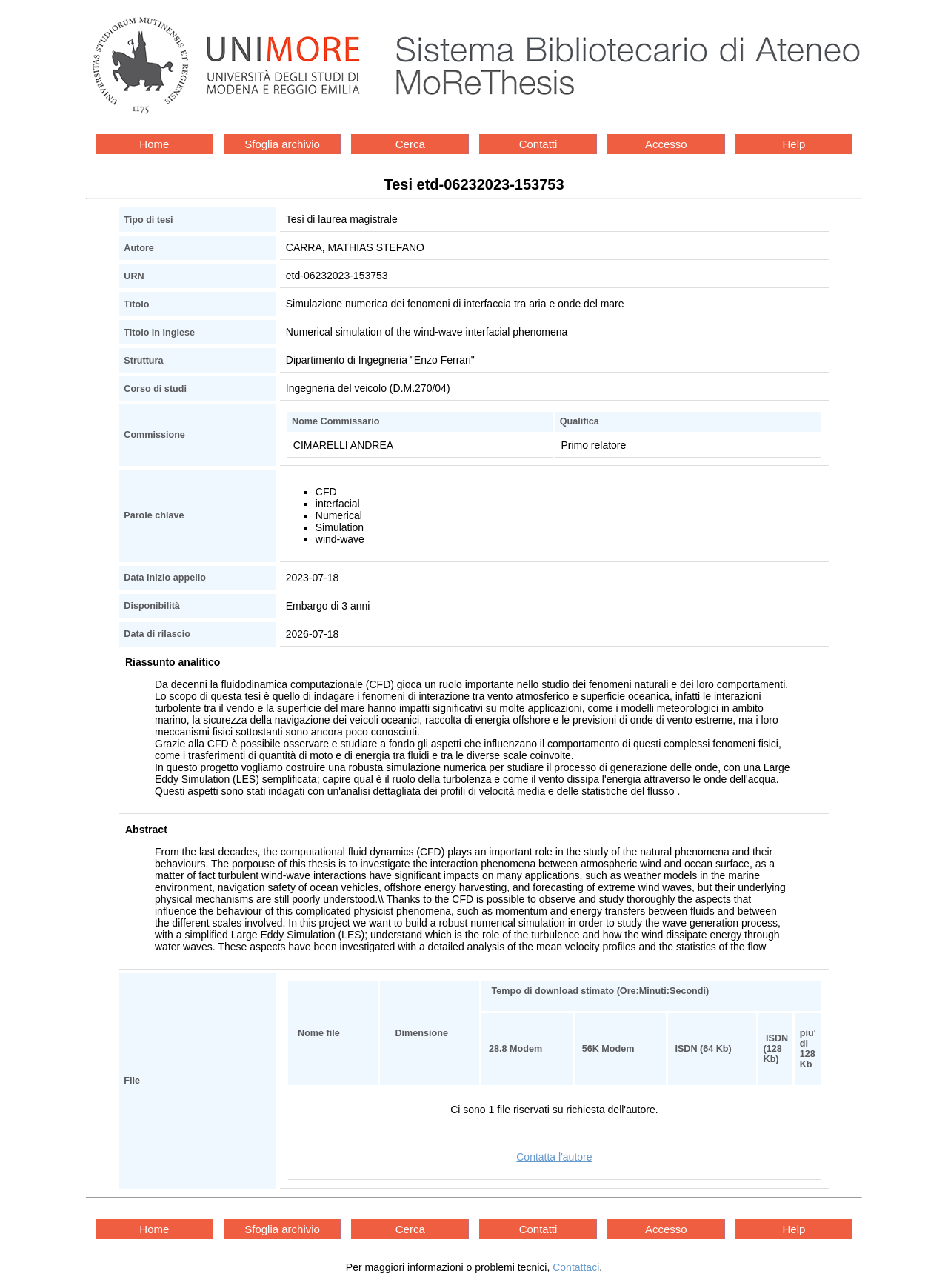Extract the bounding box coordinates of the UI element described by: "Contatti". The coordinates should include four float numbers ranging from 0 to 1, e.g., [left, top, right, bottom].

[0.506, 0.946, 0.63, 0.962]